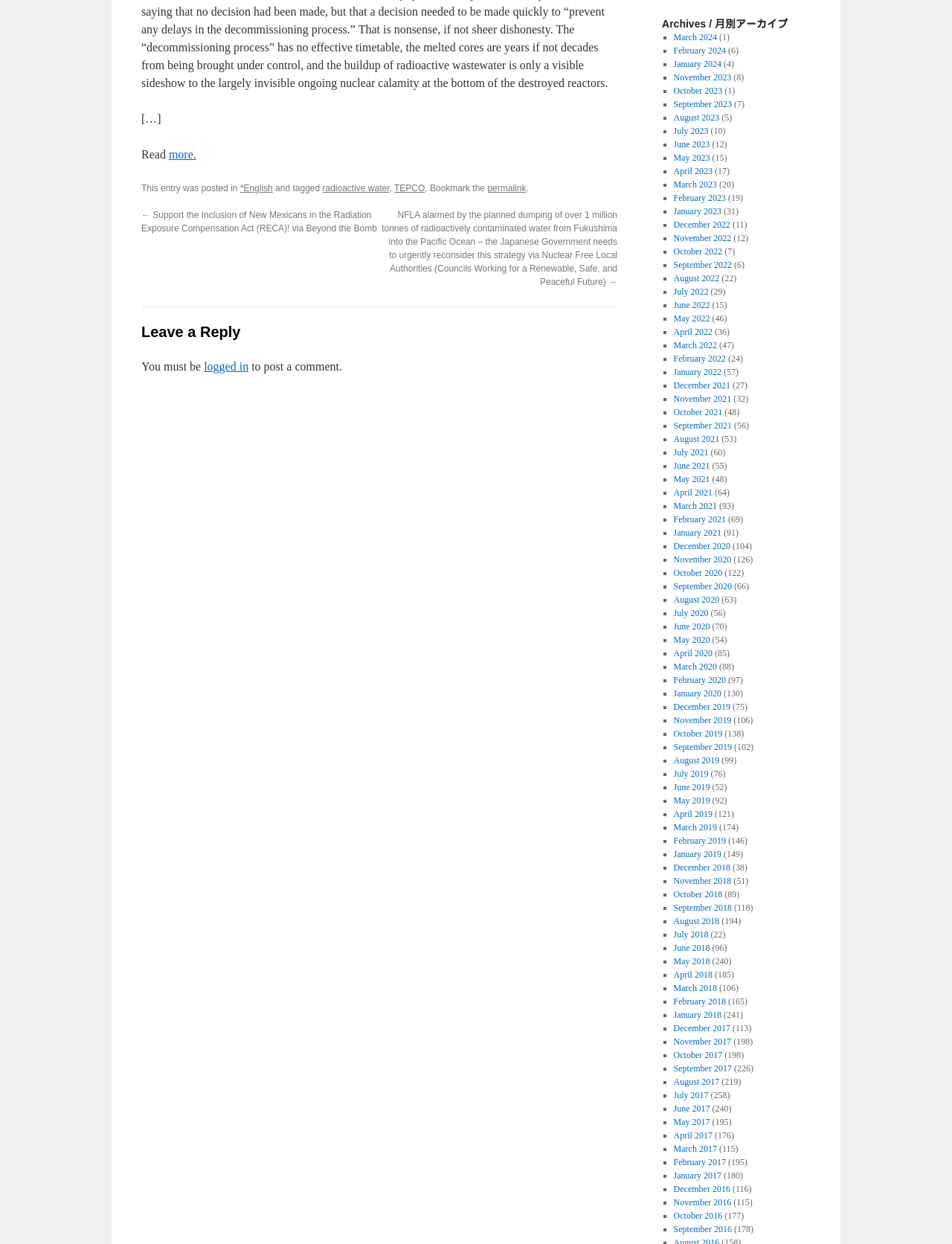How many comments are there in the post?
Using the image, answer in one word or phrase.

0